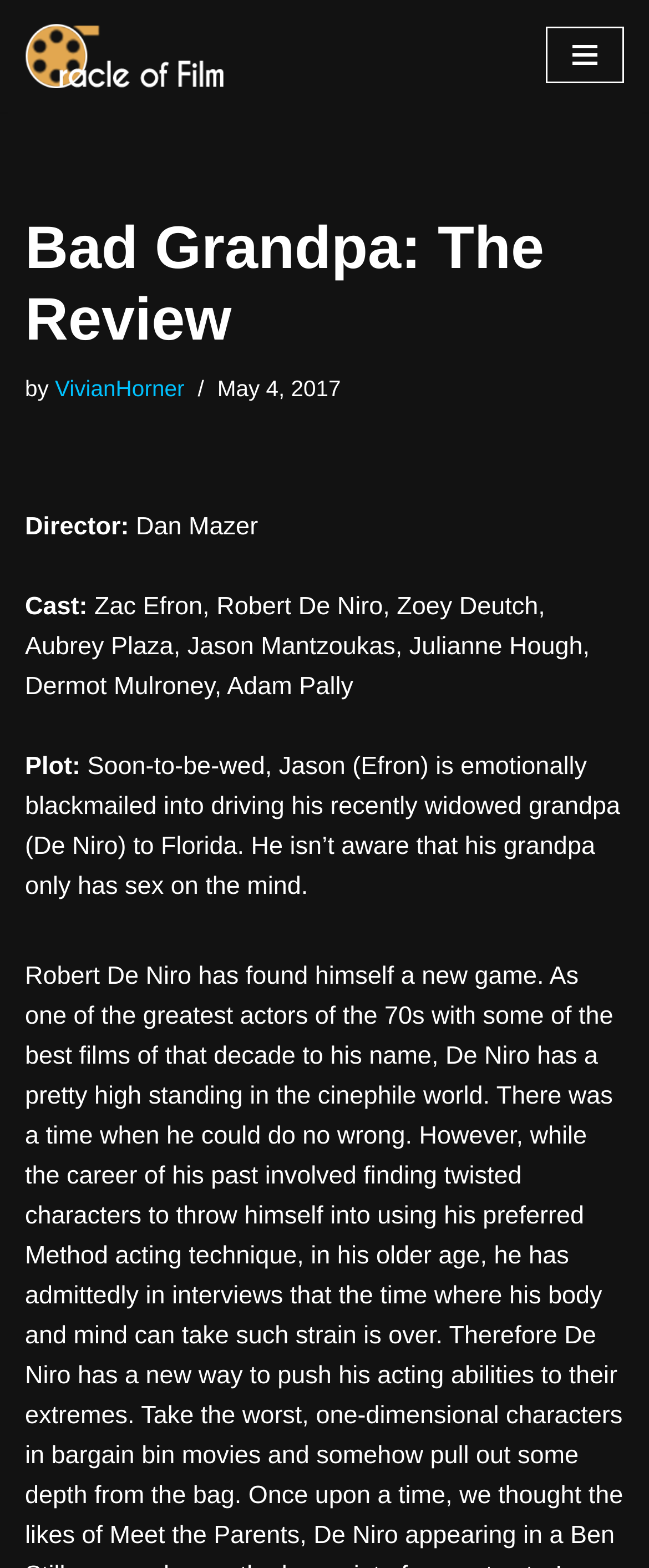Provide a thorough description of the webpage you see.

The webpage is a movie review page, specifically for the movie "Bad Grandpa: The Review". At the top left corner, there is a link to "Skip to content". Next to it, there is a link to "Latest Movie Reviews & Ratings New Critics by Oracle Film" accompanied by an image of the "Oracle of Film" logo. 

On the top right corner, there is a button labeled "Navigation Menu" which is not expanded. 

Below the top section, the title "Bad Grandpa: The Review" is prominently displayed. The author's name, "VivianHorner", is mentioned alongside the publication date, "May 4, 2017". 

The movie's details are listed below, including the director, "Dan Mazer", and the cast, which consists of "Zac Efron, Robert De Niro, Zoey Deutch, Aubrey Plaza, Jason Mantzoukas, Julianne Hough, Dermot Mulroney, Adam Pally". 

The plot of the movie is summarized in a paragraph, stating that the main character, Jason, is emotionally blackmailed into driving his recently widowed grandpa to Florida, unaware that his grandpa only has sex on his mind.